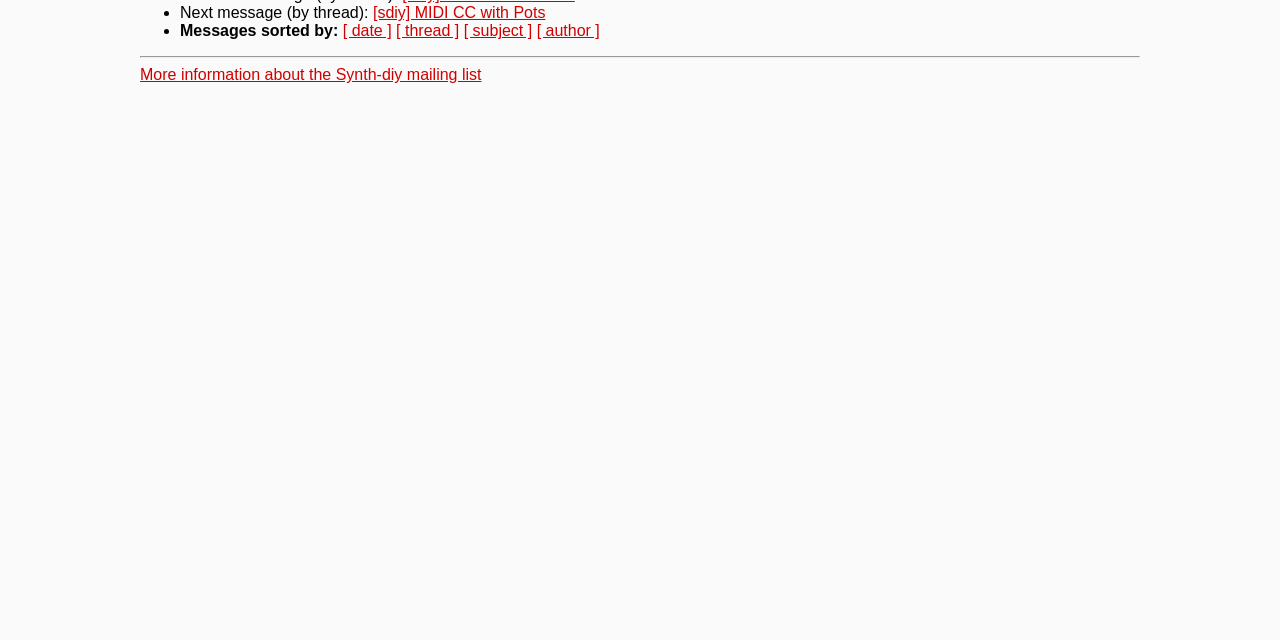Using the provided description [sdiy] MIDI CC with Pots, find the bounding box coordinates for the UI element. Provide the coordinates in (top-left x, top-left y, bottom-right x, bottom-right y) format, ensuring all values are between 0 and 1.

[0.291, 0.007, 0.426, 0.033]